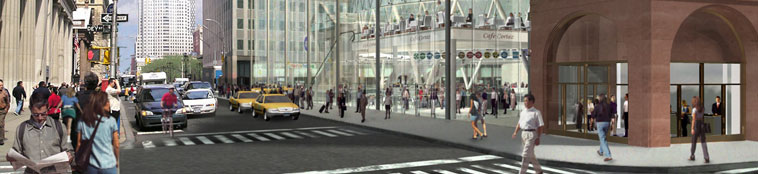Provide a brief response to the question below using a single word or phrase: 
What is the atmosphere of the scene?

Sense of community and activity